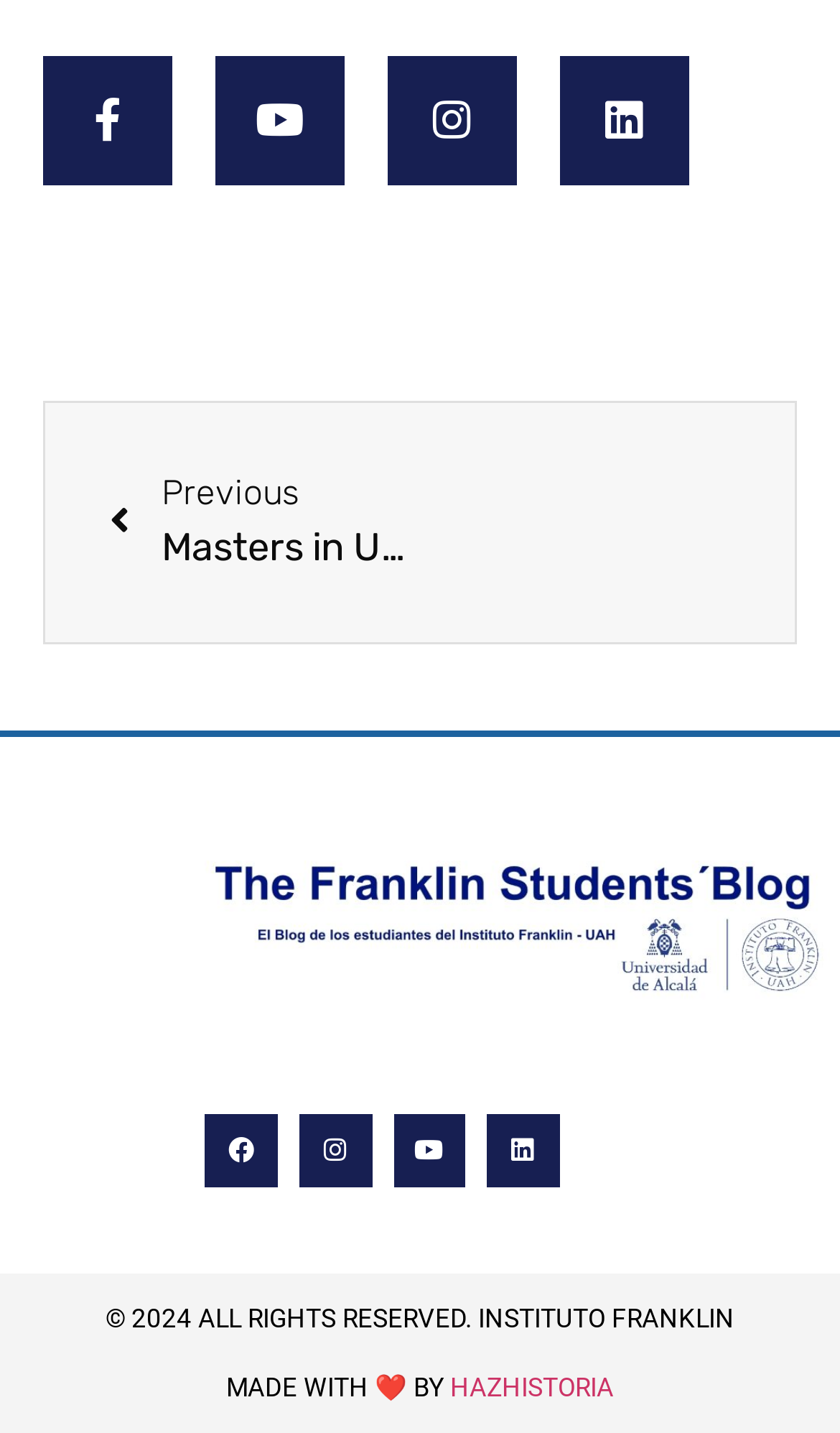What is the copyright year?
Refer to the image and offer an in-depth and detailed answer to the question.

I looked for the copyright information at the bottom of the webpage and found the year '2024' mentioned in the text '© 2024 ALL RIGHTS RESERVED. INSTITUTO FRANKLIN'.